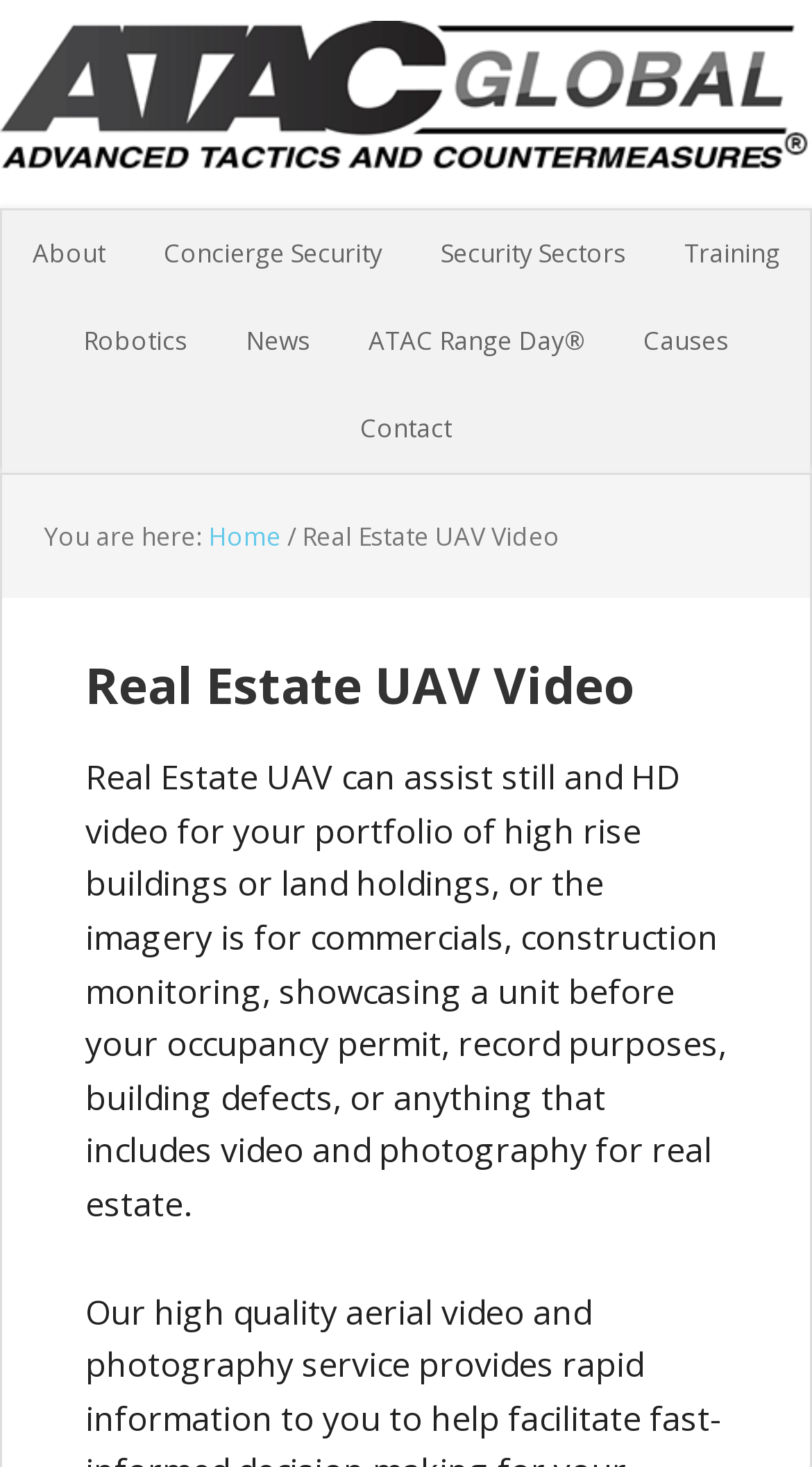Refer to the image and answer the question with as much detail as possible: What type of buildings can Real Estate UAV assist with?

According to the webpage content, Real Estate UAV can assist with still and HD video for a portfolio of high rise buildings or land holdings, suggesting that it can be used for high rise buildings.